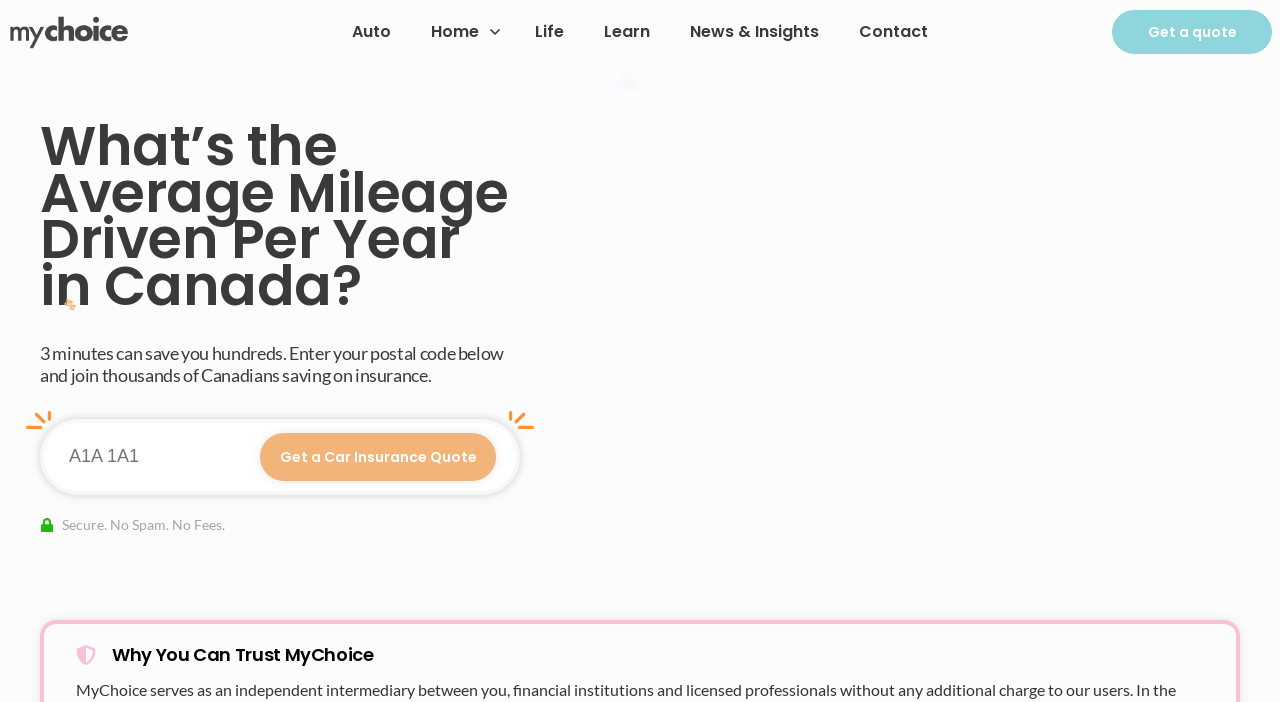Please specify the bounding box coordinates in the format (top-left x, top-left y, bottom-right x, bottom-right y), with all values as floating point numbers between 0 and 1. Identify the bounding box of the UI element described by: News & Insights

[0.523, 0.0, 0.655, 0.091]